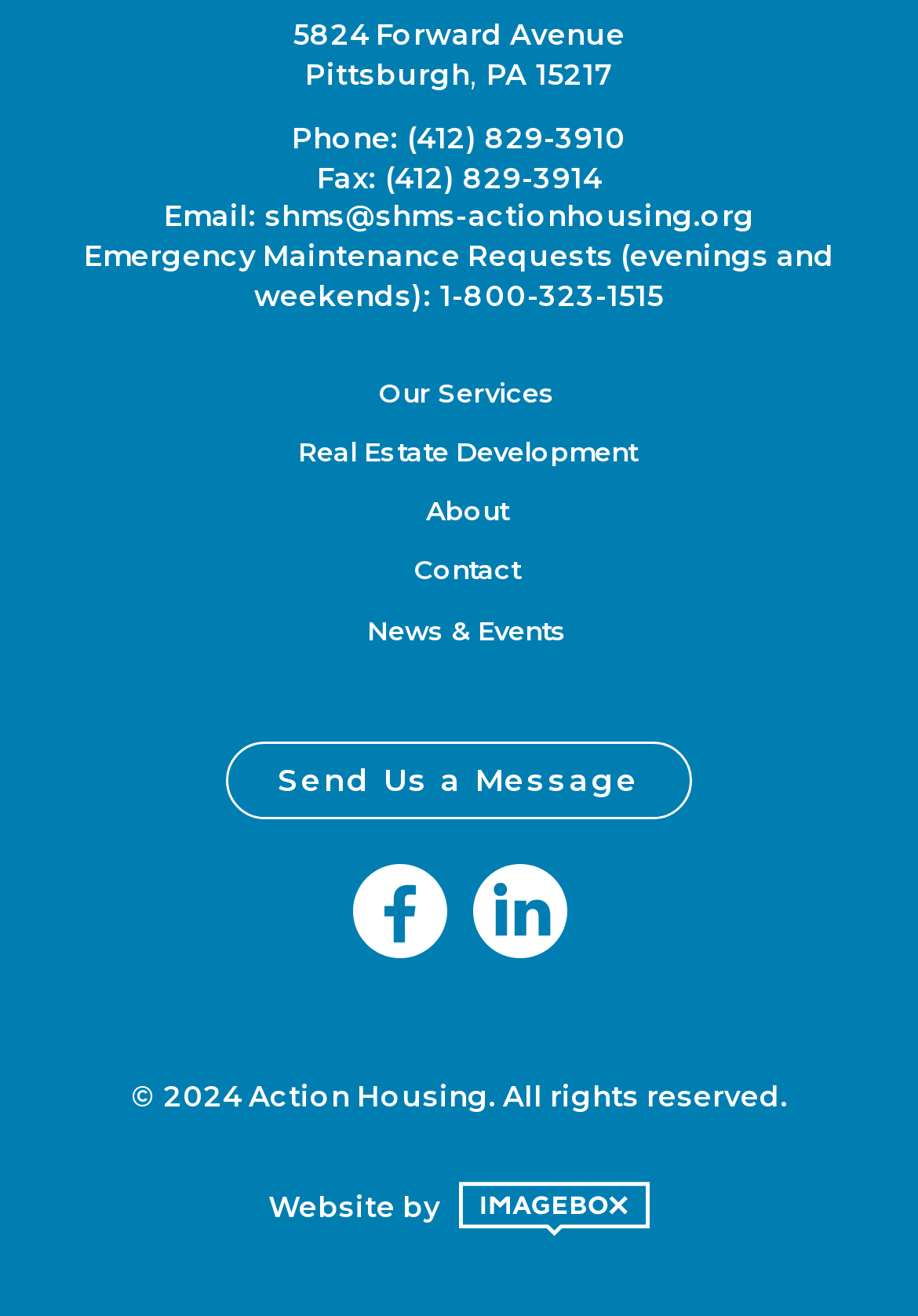Identify the bounding box coordinates for the region to click in order to carry out this instruction: "Call the phone number". Provide the coordinates using four float numbers between 0 and 1, formatted as [left, top, right, bottom].

[0.444, 0.087, 0.682, 0.121]